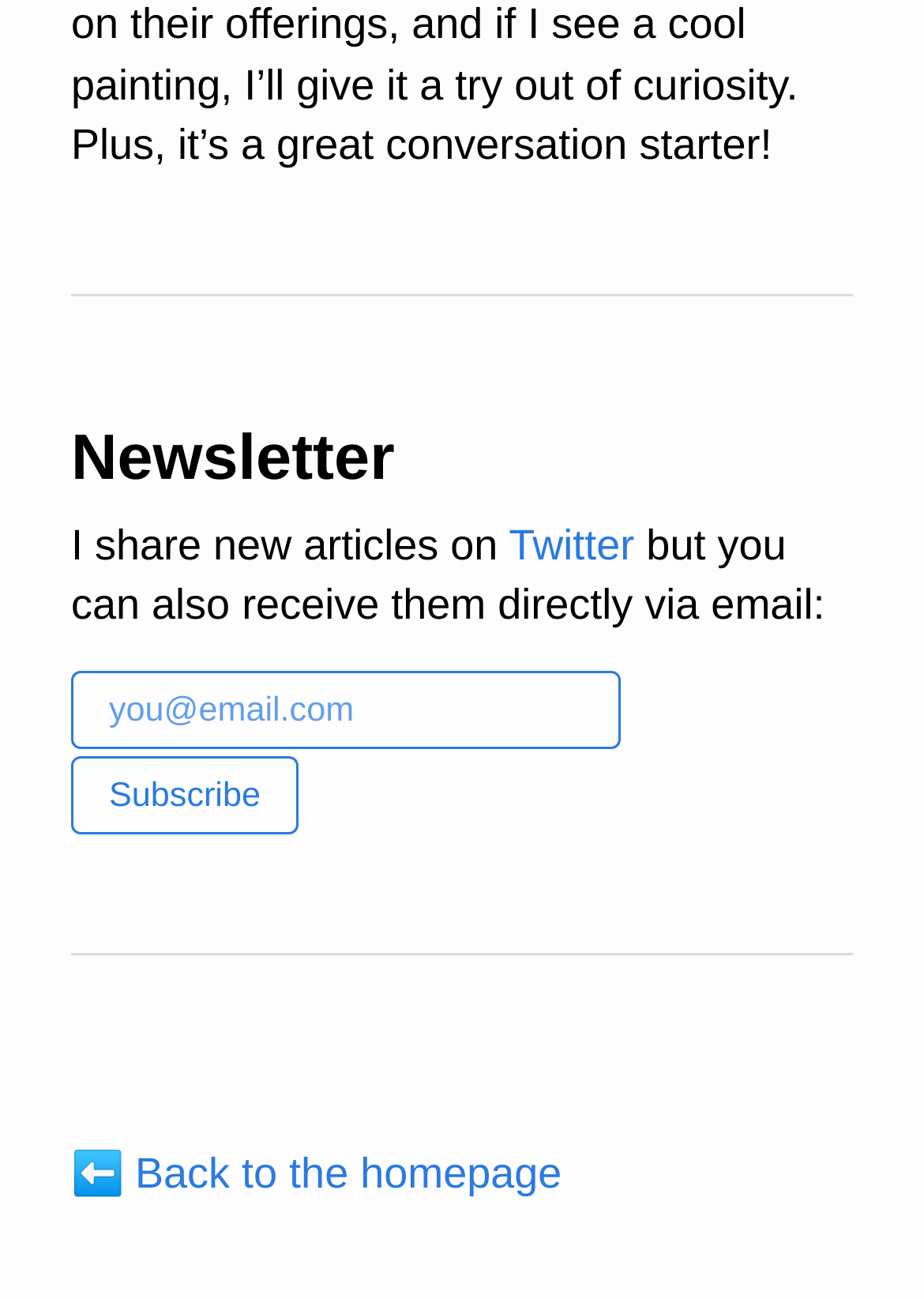Reply to the question below using a single word or brief phrase:
How can I go back to the homepage?

Click the back link